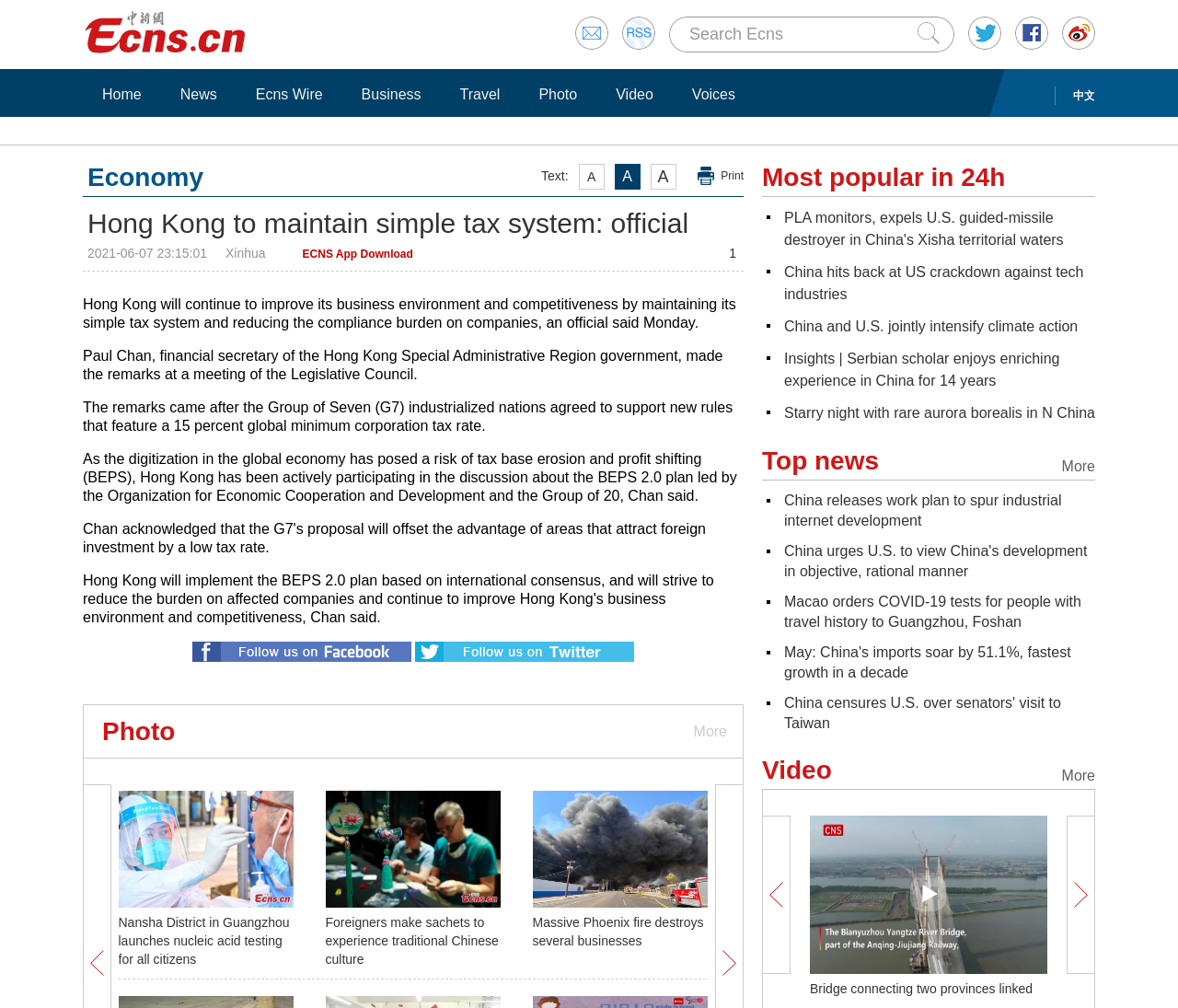What is the main heading displayed on the webpage? Please provide the text.

Hong Kong to maintain simple tax system: official